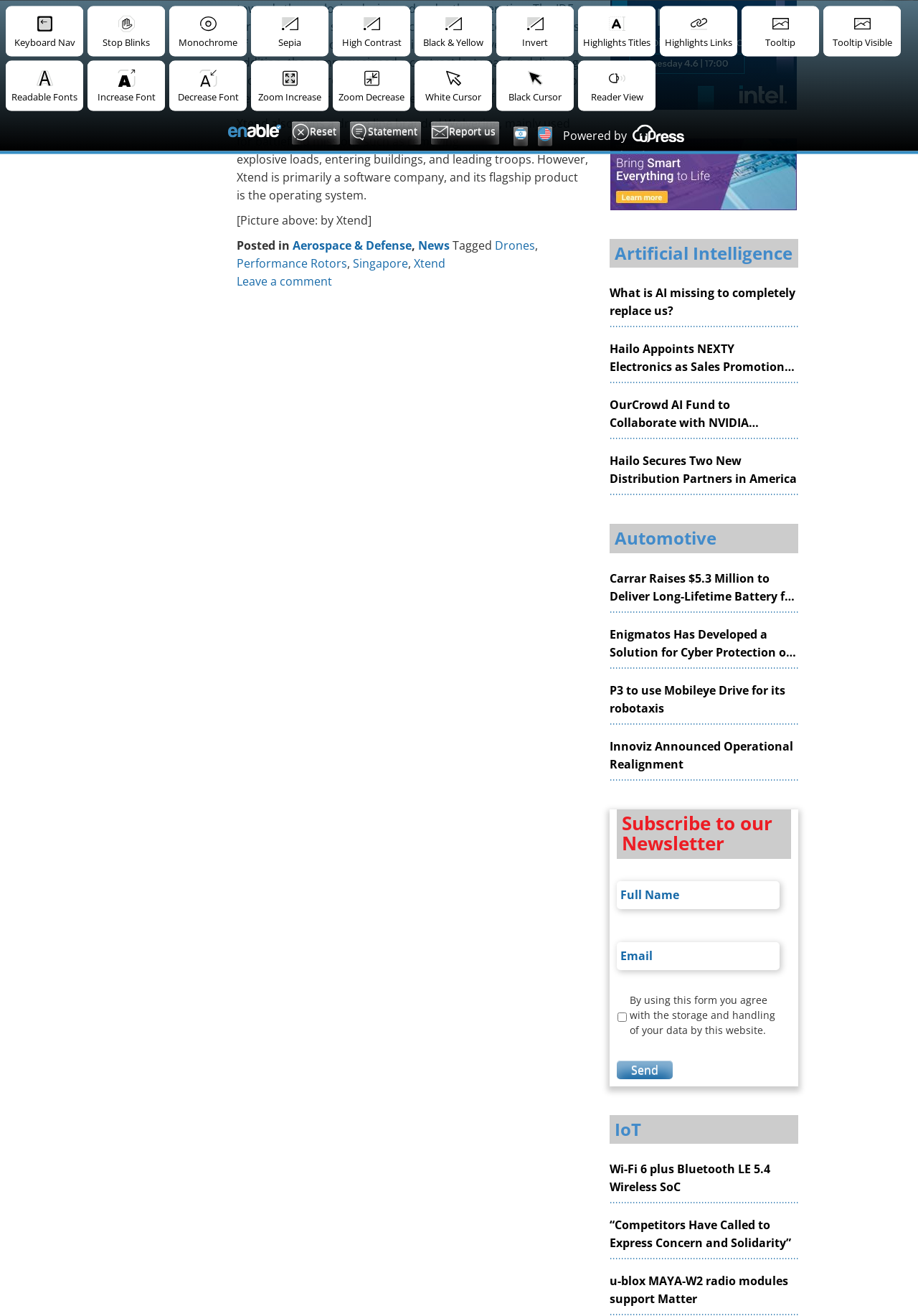Find the bounding box coordinates of the clickable region needed to perform the following instruction: "Click on the 'Leave a comment' link". The coordinates should be provided as four float numbers between 0 and 1, i.e., [left, top, right, bottom].

[0.258, 0.208, 0.362, 0.22]